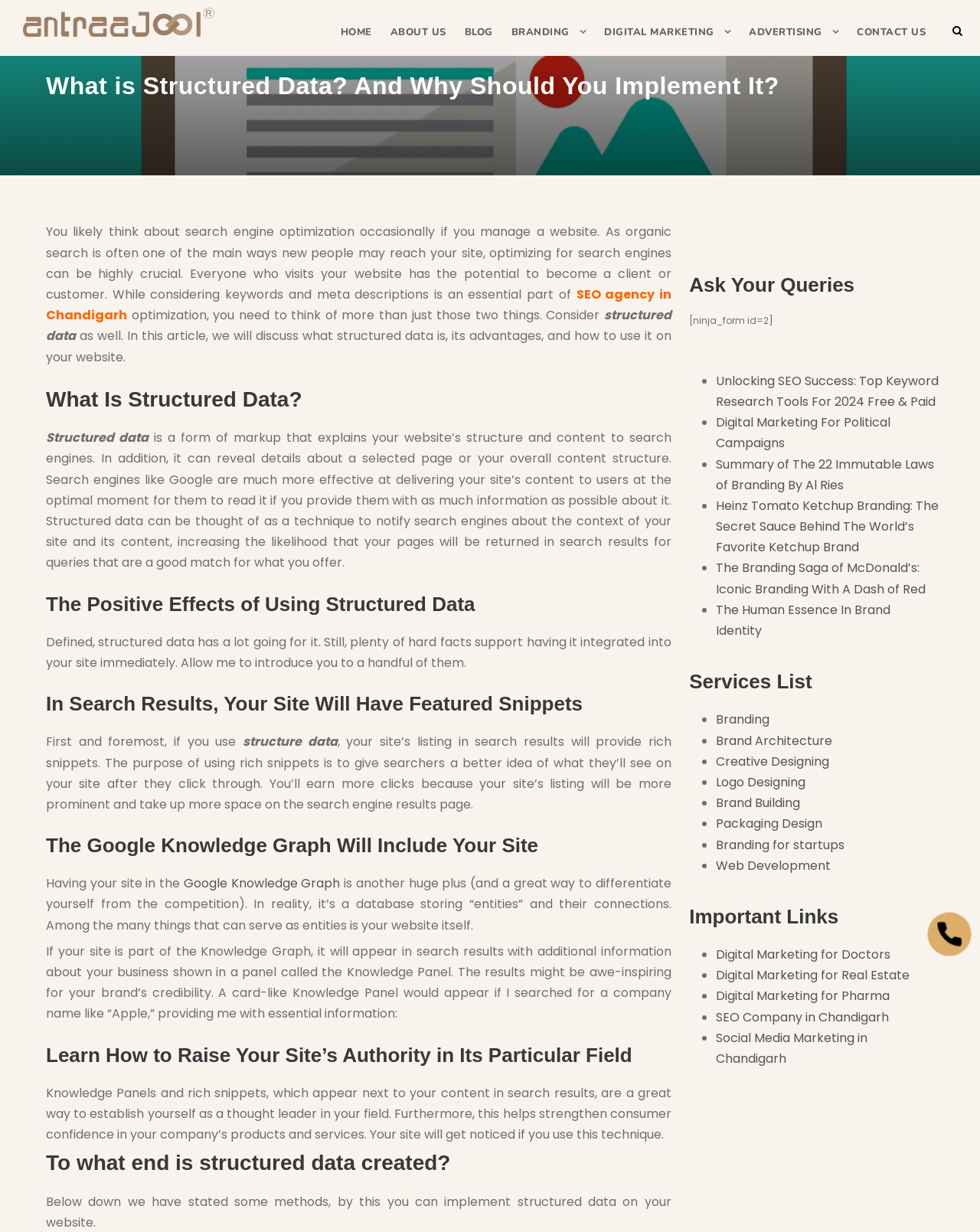With reference to the screenshot, provide a detailed response to the question below:
What is the topic of the article?

The topic of the article is structured data, which is a form of markup that explains a website's structure and content to search engines. This is evident from the heading 'What is Structured Data?' and the subsequent paragraphs that discuss its advantages and implementation.